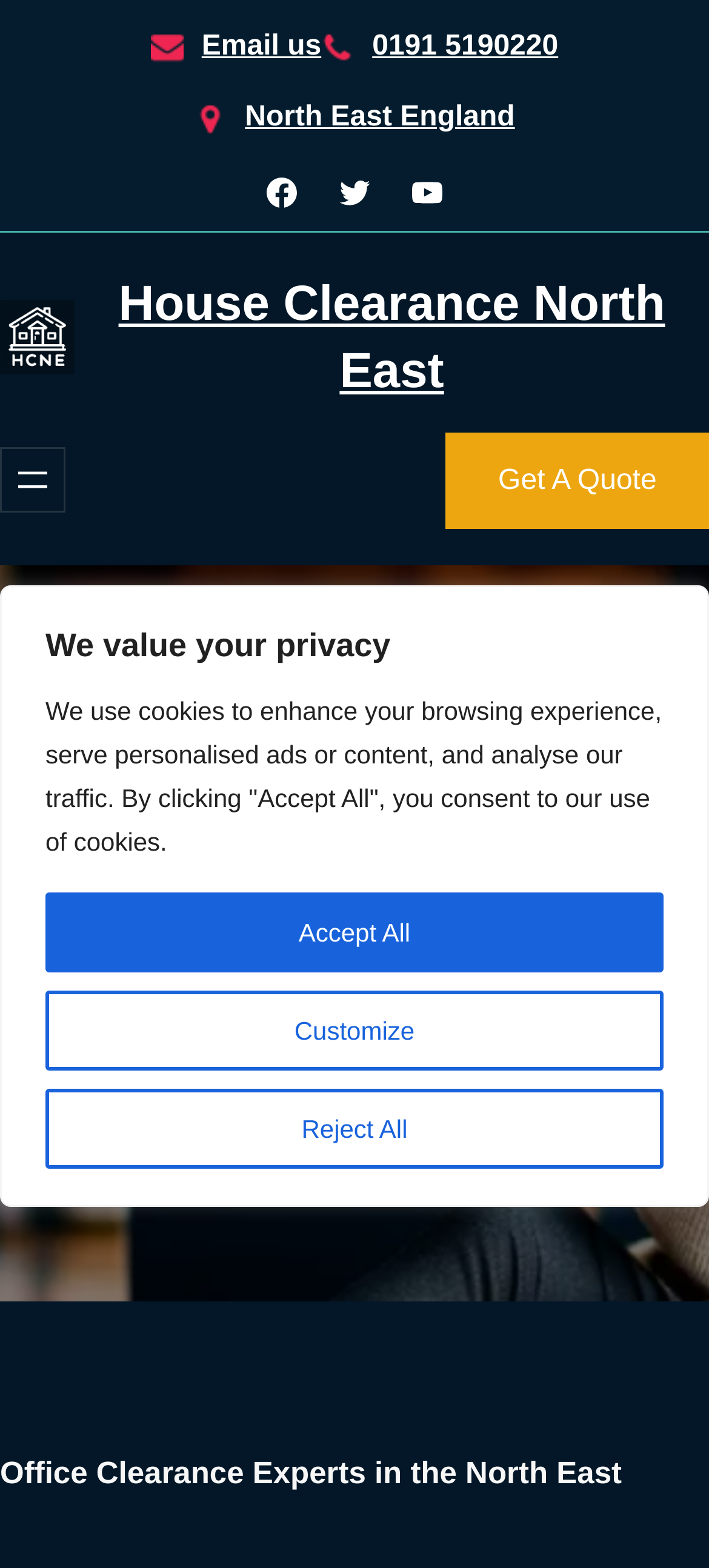Find the bounding box coordinates of the element's region that should be clicked in order to follow the given instruction: "Open menu". The coordinates should consist of four float numbers between 0 and 1, i.e., [left, top, right, bottom].

[0.0, 0.286, 0.092, 0.327]